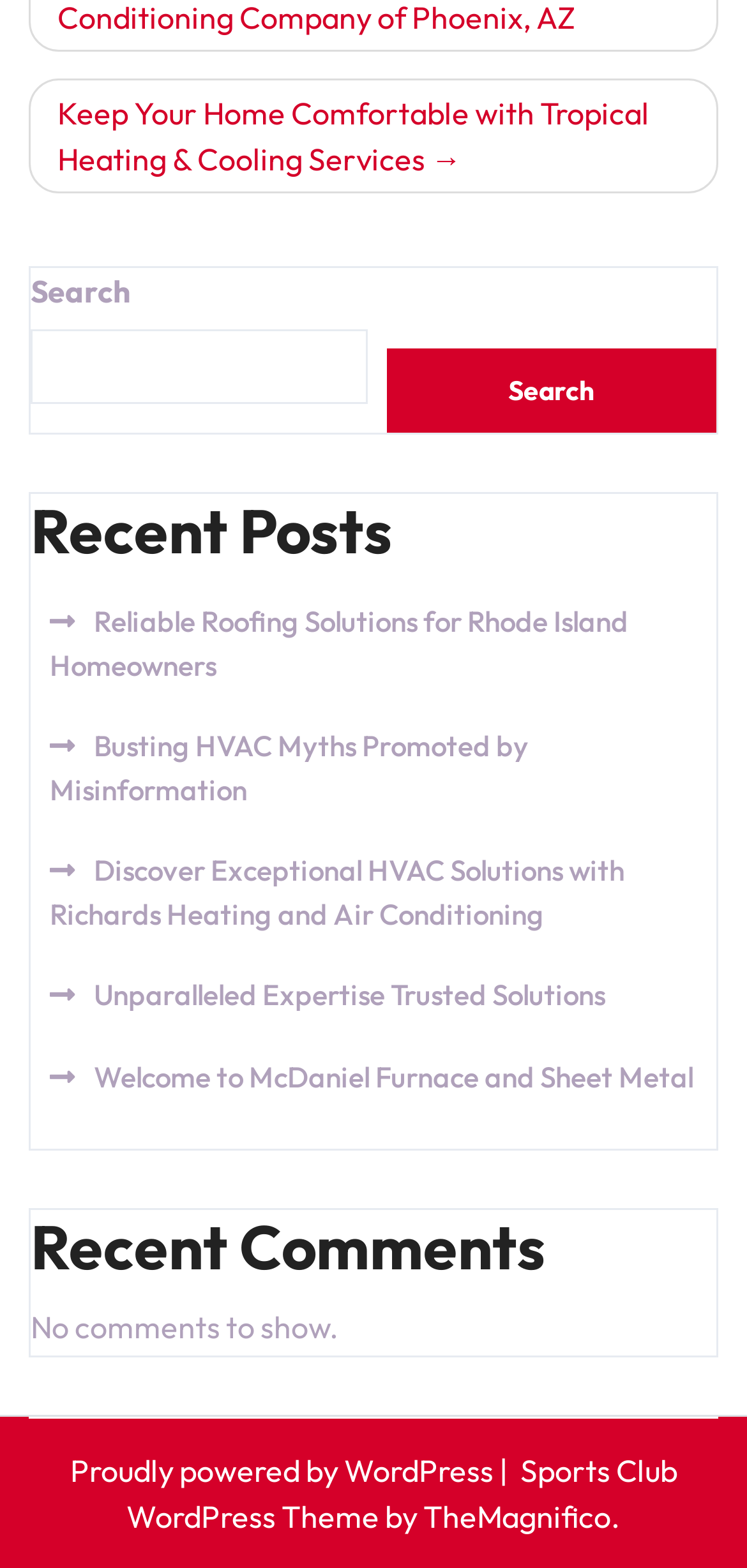Give a one-word or short phrase answer to the question: 
What type of services does Tropical Heating & Cooling provide?

Heating and cooling services